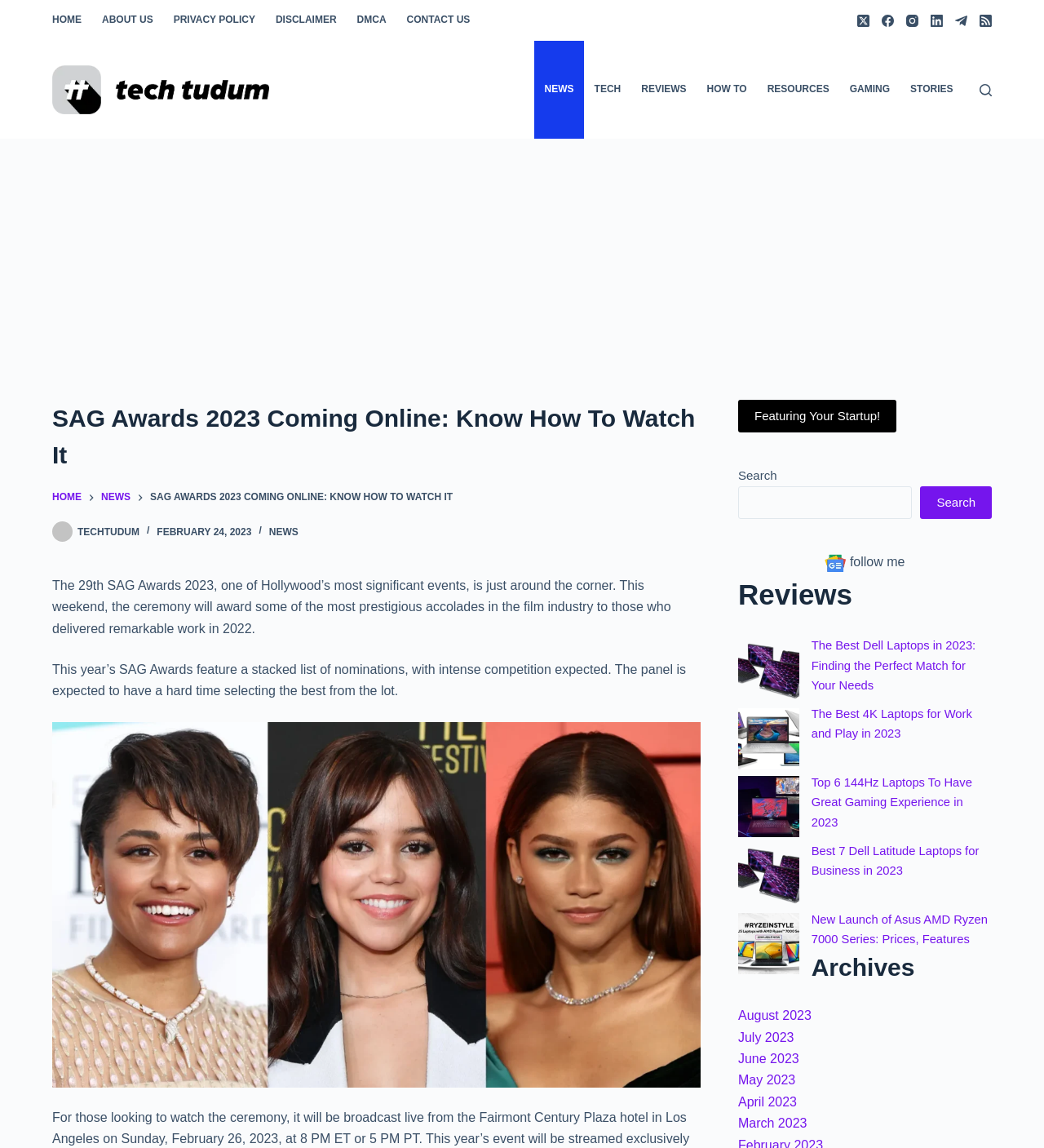Look at the image and give a detailed response to the following question: What is the category of the article 'The Best 4K Laptops for Work and Play in 2023'?

The article 'The Best 4K Laptops for Work and Play in 2023' is categorized under Reviews, which is a section on the webpage that lists various review articles. This article is one of the review articles listed in this section.